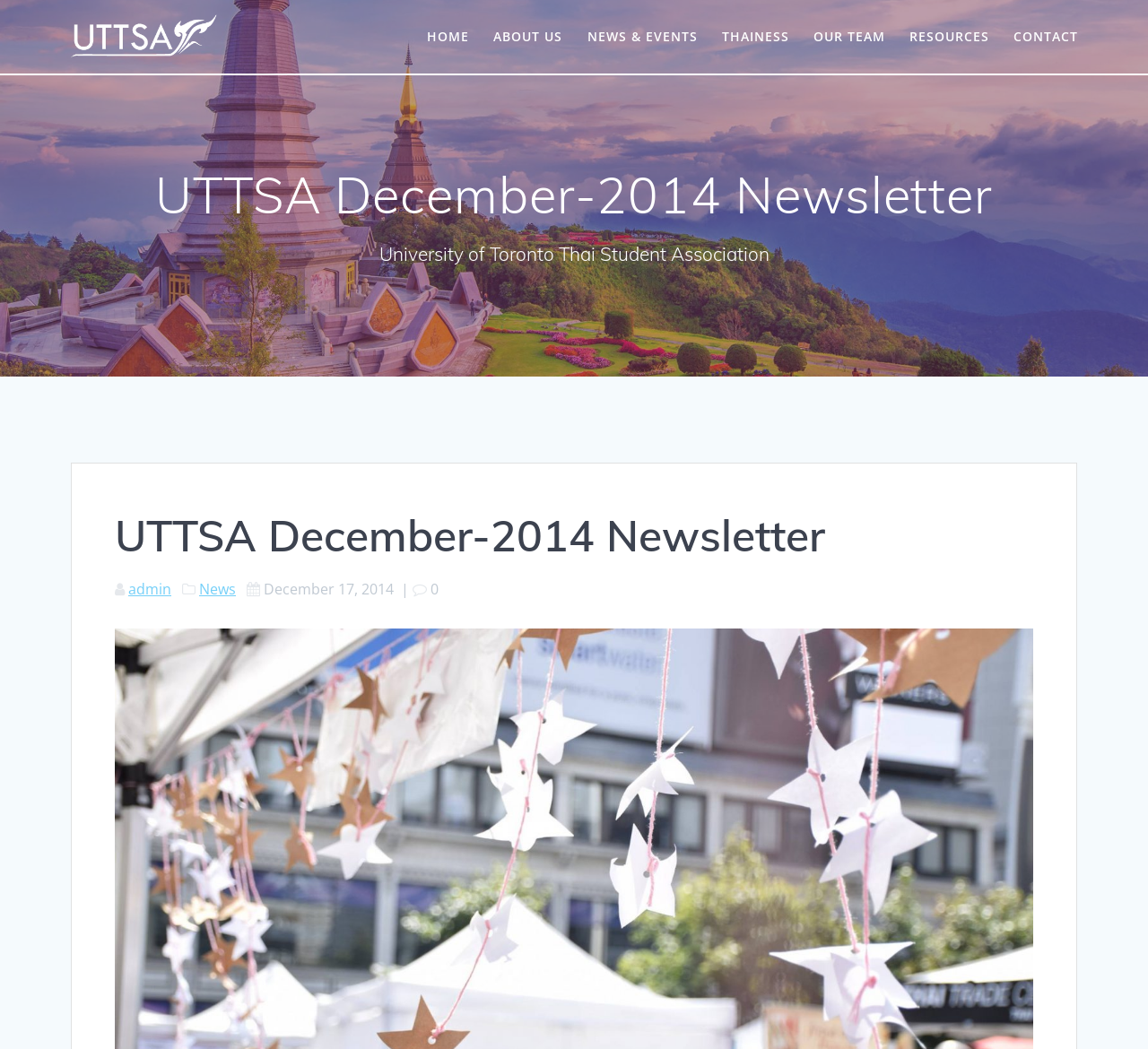Please specify the bounding box coordinates of the element that should be clicked to execute the given instruction: 'Start your free ActiveCampaign trial'. Ensure the coordinates are four float numbers between 0 and 1, expressed as [left, top, right, bottom].

None